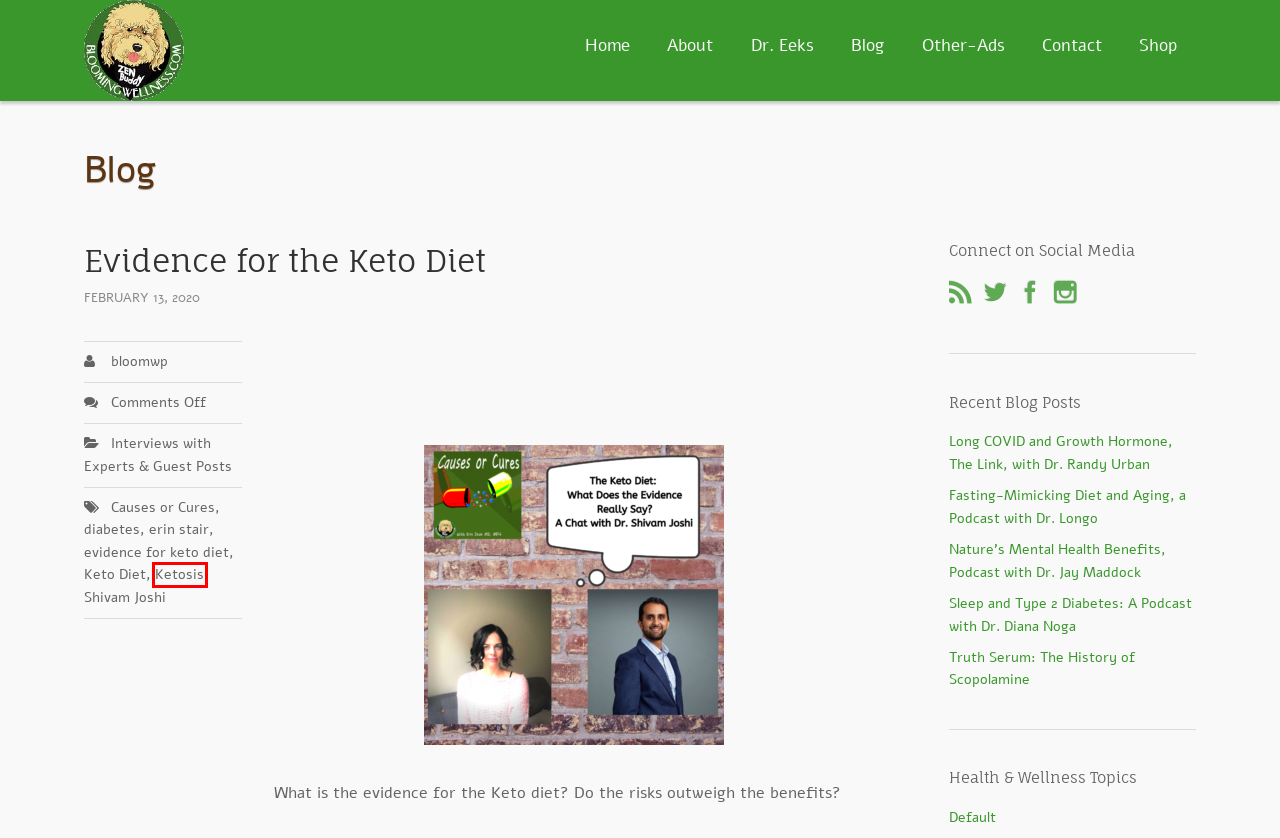Inspect the screenshot of a webpage with a red rectangle bounding box. Identify the webpage description that best corresponds to the new webpage after clicking the element inside the bounding box. Here are the candidates:
A. diabetes Archives - Blooming Wellness
B. Ketosis Archives - Blooming Wellness
C. Default Archives - Blooming Wellness
D. Blooming Wellness
E. Shivam Joshi Archives - Blooming Wellness
F. Truth Serum: The History of Scopolamine - Blooming Wellness
G. Interviews with Experts & Guest Posts Archives - Blooming Wellness
H. Keto Diet Archives - Blooming Wellness

B